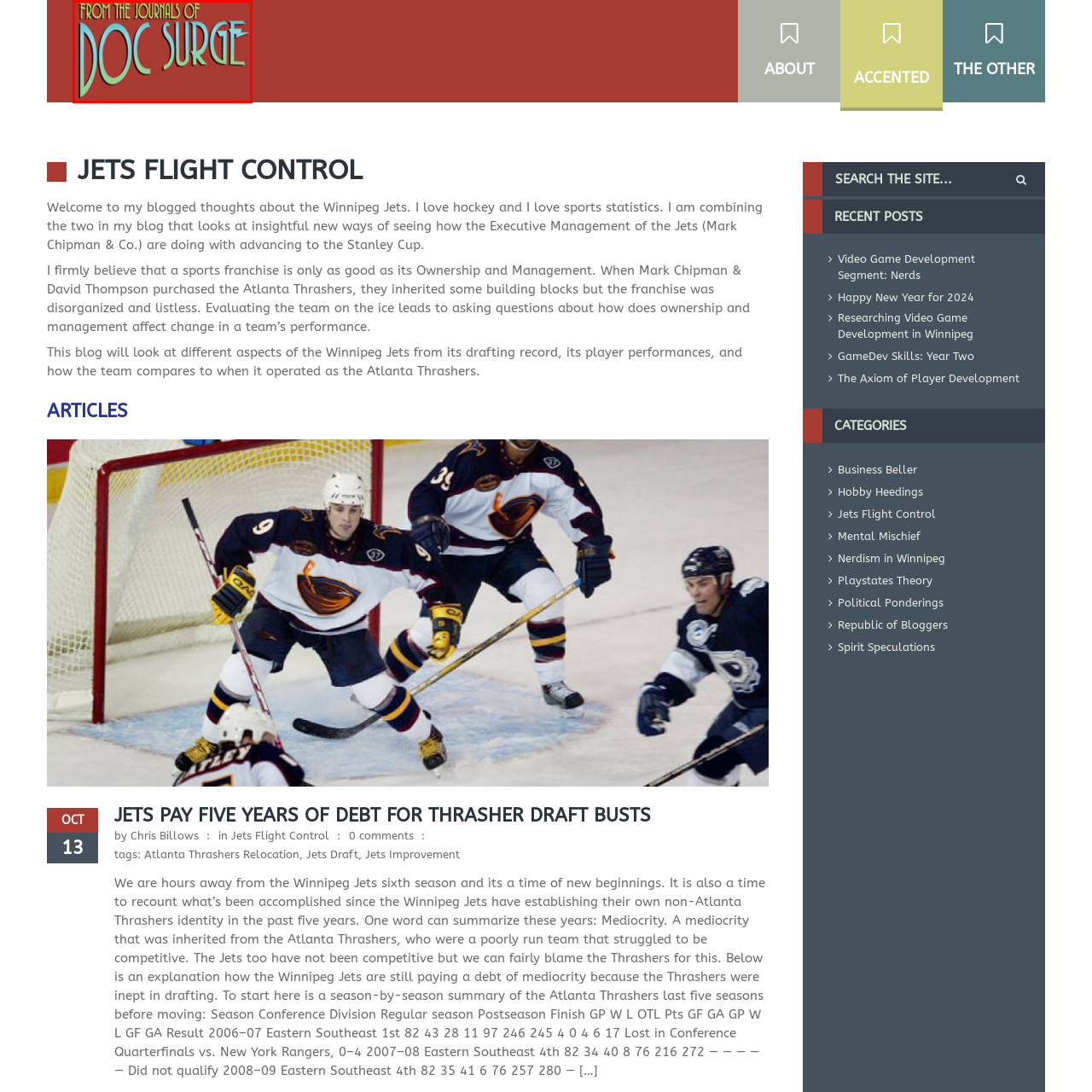Offer an in-depth description of the picture located within the red frame.

The image features the logo of "Doc Surge," prominently displayed with the text "FROM THE JOURNALS OF DOC SURGE." The design incorporates bold, stylized lettering in vibrant green set against a striking red background, creating a visually engaging and memorable presentation. This logo likely serves as a branding element for the associated blog, which focuses on topics related to hockey, sports statistics, and insights into teams like the Winnipeg Jets. The colorful and dynamic design reflects a playful yet professional approach to sports commentary.